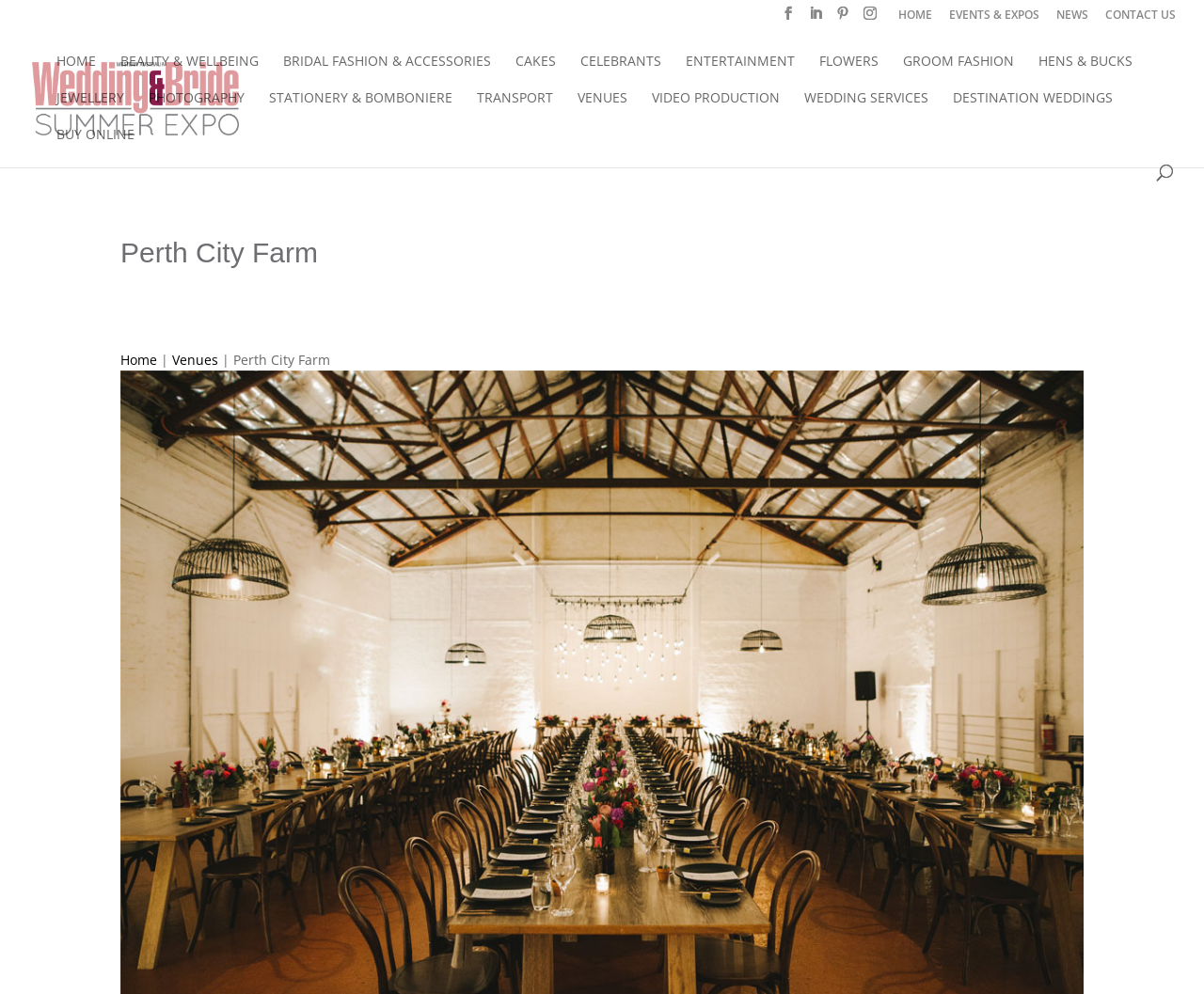Given the webpage screenshot, identify the bounding box of the UI element that matches this description: "Bridal Fashion & Accessories".

[0.235, 0.054, 0.408, 0.091]